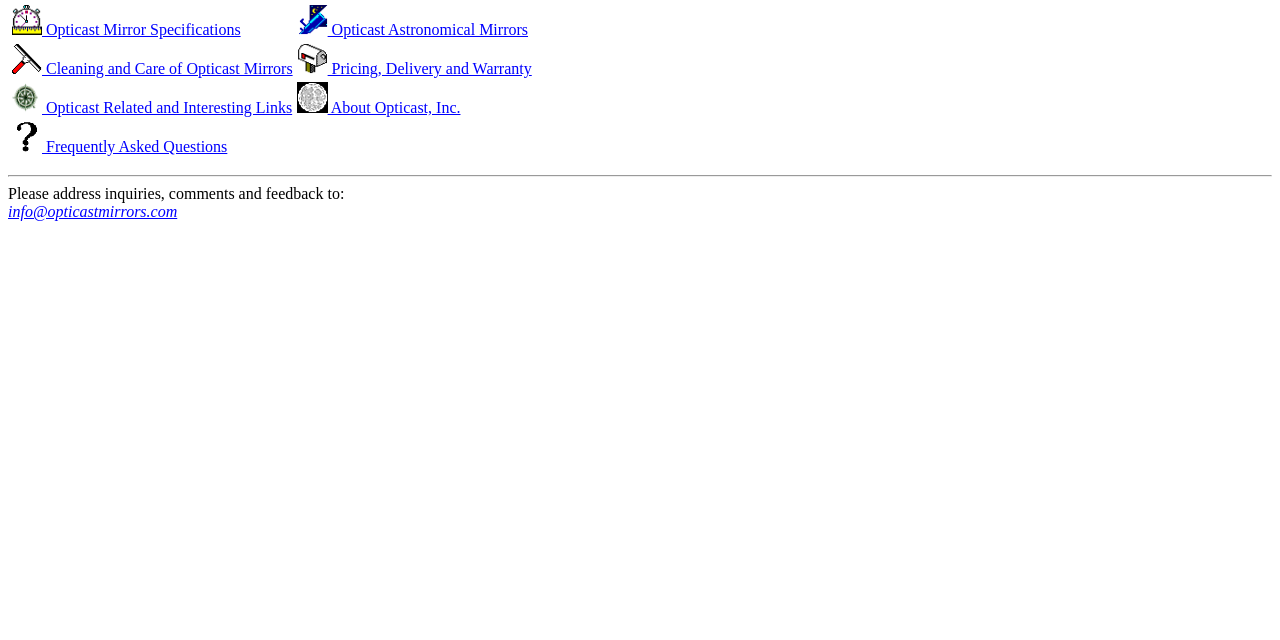Identify the bounding box for the UI element specified in this description: "About Opticast, Inc.". The coordinates must be four float numbers between 0 and 1, formatted as [left, top, right, bottom].

[0.232, 0.155, 0.36, 0.181]